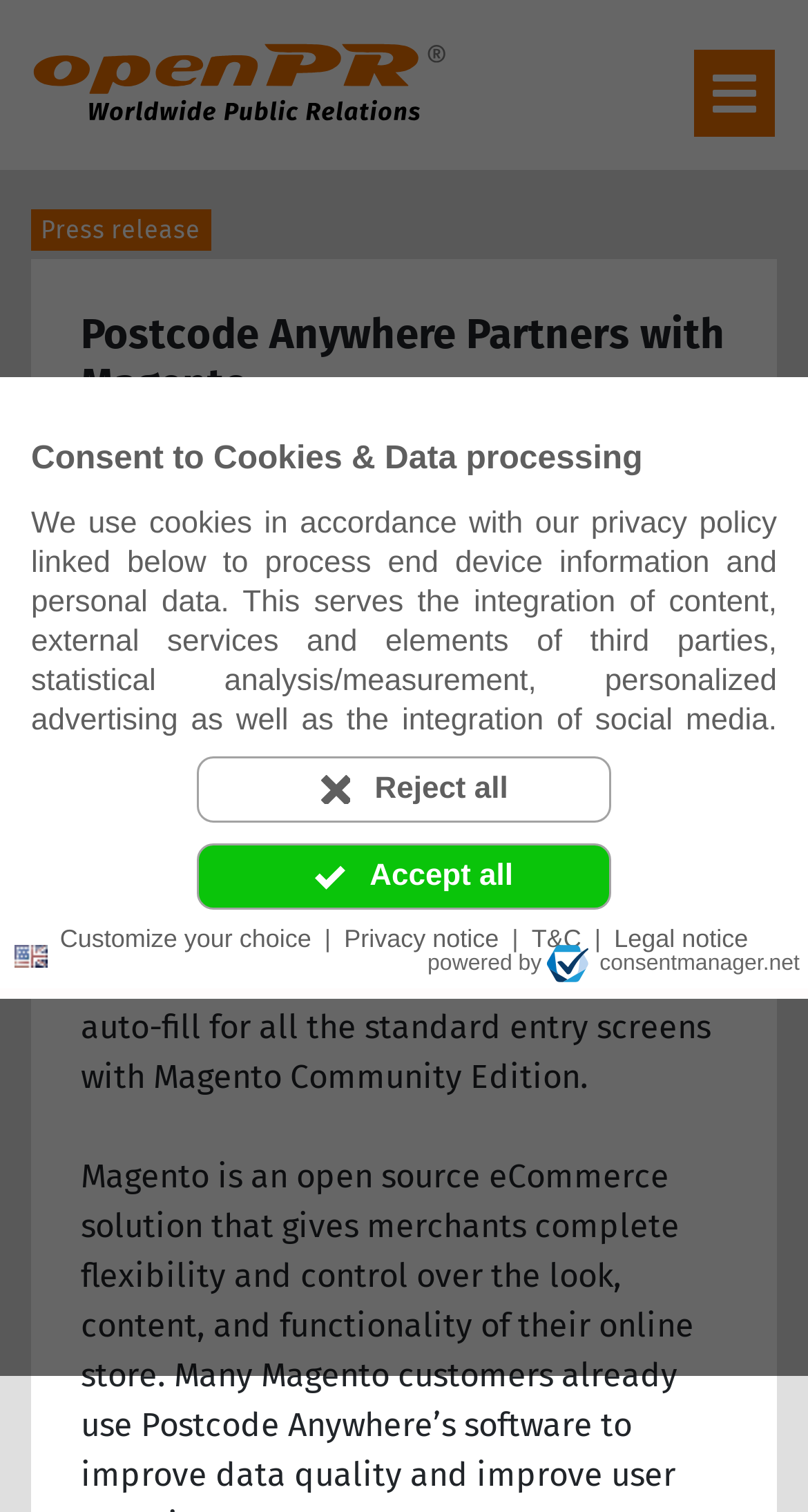Please specify the bounding box coordinates of the clickable section necessary to execute the following command: "Click the 'Postcode Anywhere' link".

[0.39, 0.31, 0.679, 0.331]